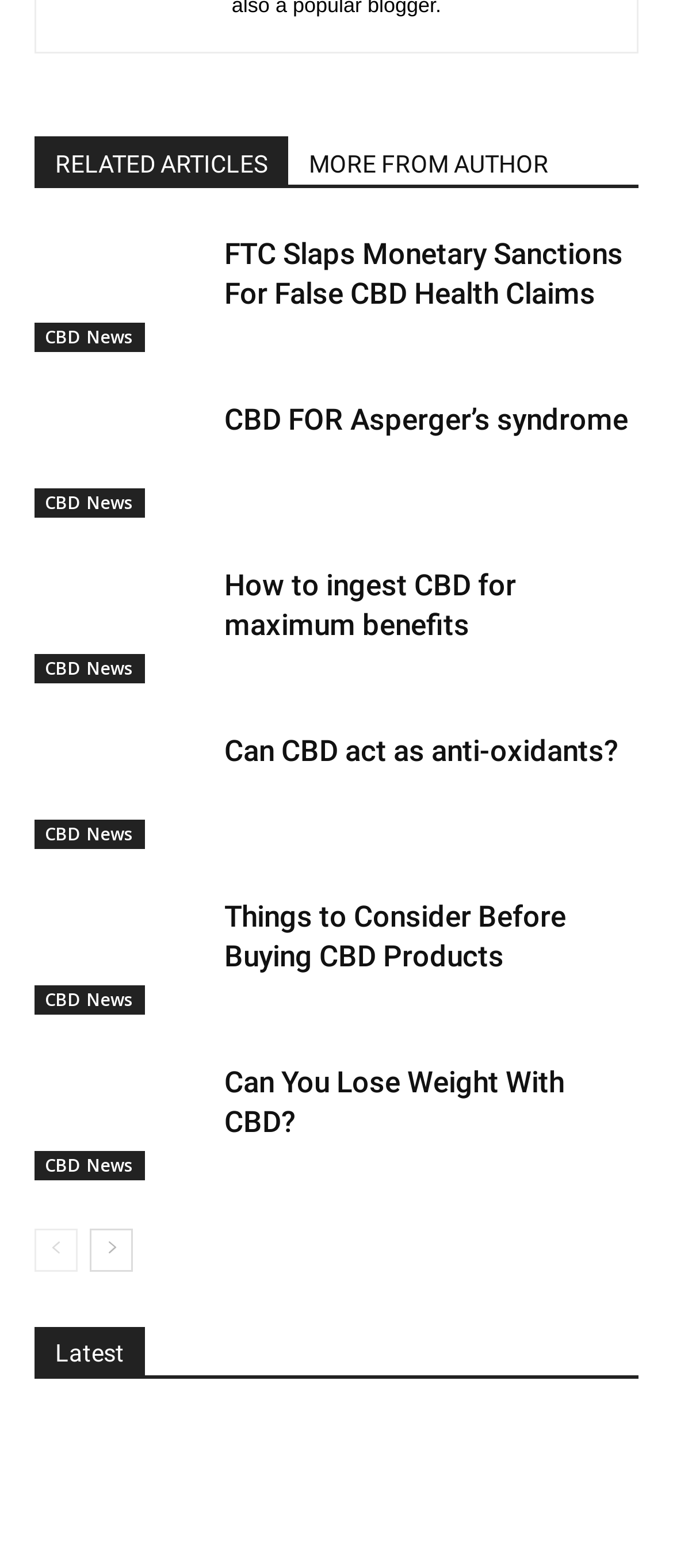Locate and provide the bounding box coordinates for the HTML element that matches this description: "CBD News".

[0.051, 0.629, 0.215, 0.648]